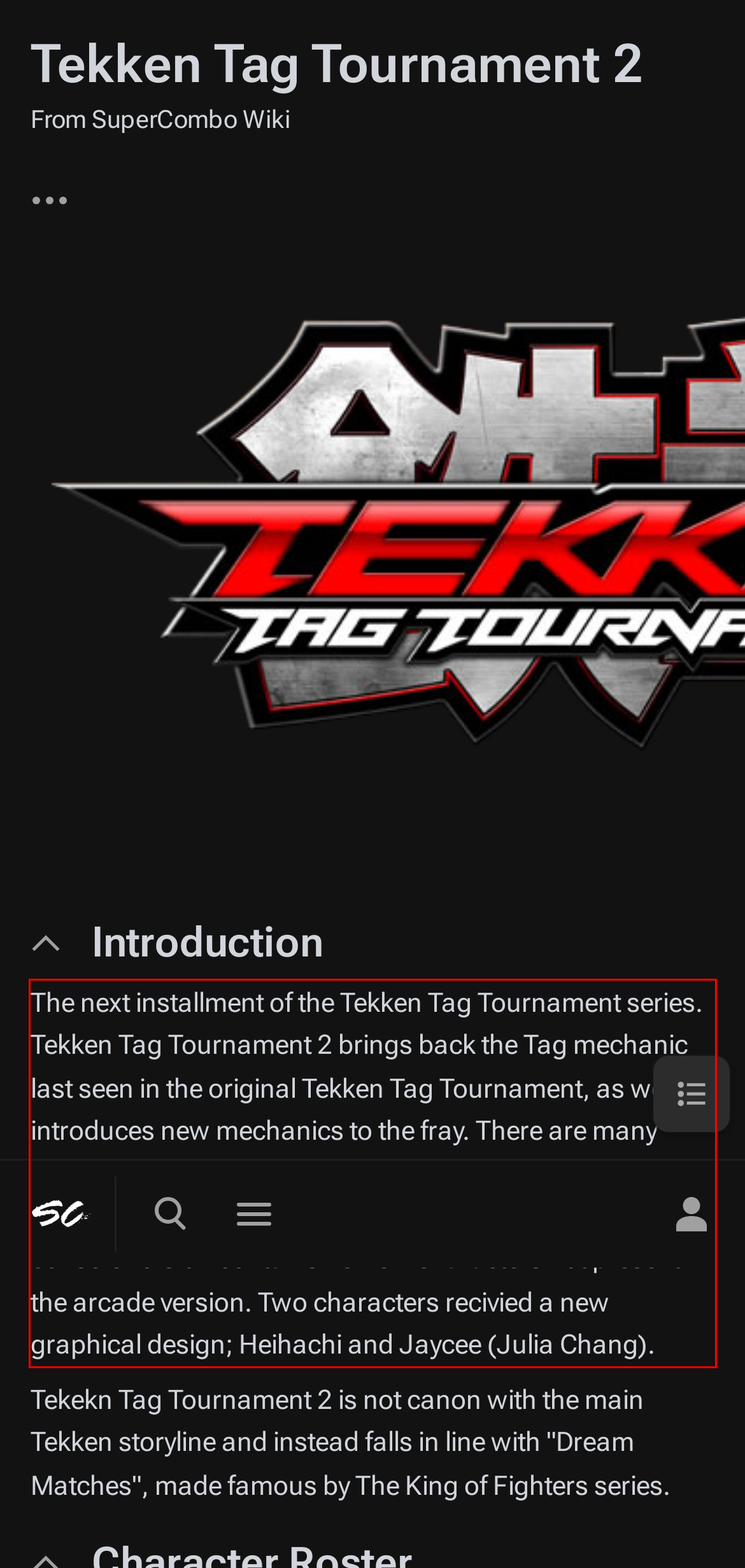Given a webpage screenshot, locate the red bounding box and extract the text content found inside it.

The next installment of the Tekken Tag Tournament series. Tekken Tag Tournament 2 brings back the Tag mechanic last seen in the original Tekken Tag Tournament, as well as introduces new mechanics to the fray. There are many returning characters like Jun Kazama and Ogre. Jinpachi returns from Tekken 5, now a playable character. The console version contains 15 new characters not present in the arcade version. Two characters recivied a new graphical design; Heihachi and Jaycee (Julia Chang).